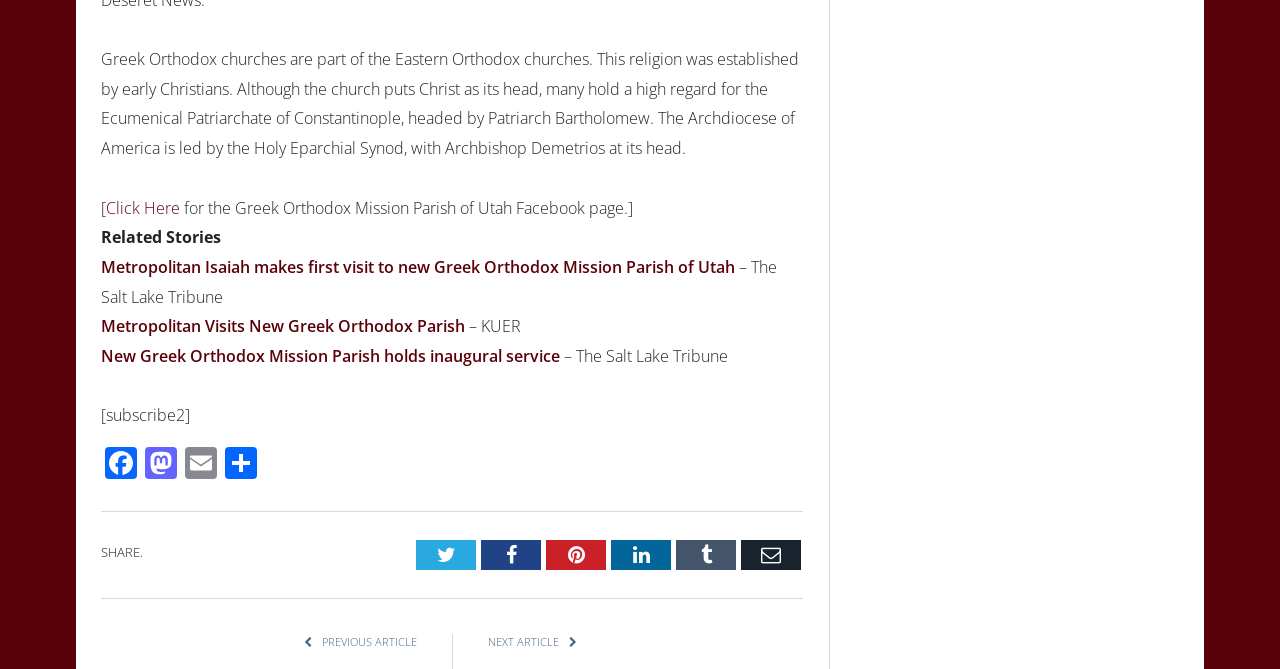Could you locate the bounding box coordinates for the section that should be clicked to accomplish this task: "Subscribe to the newsletter".

[0.079, 0.605, 0.148, 0.637]